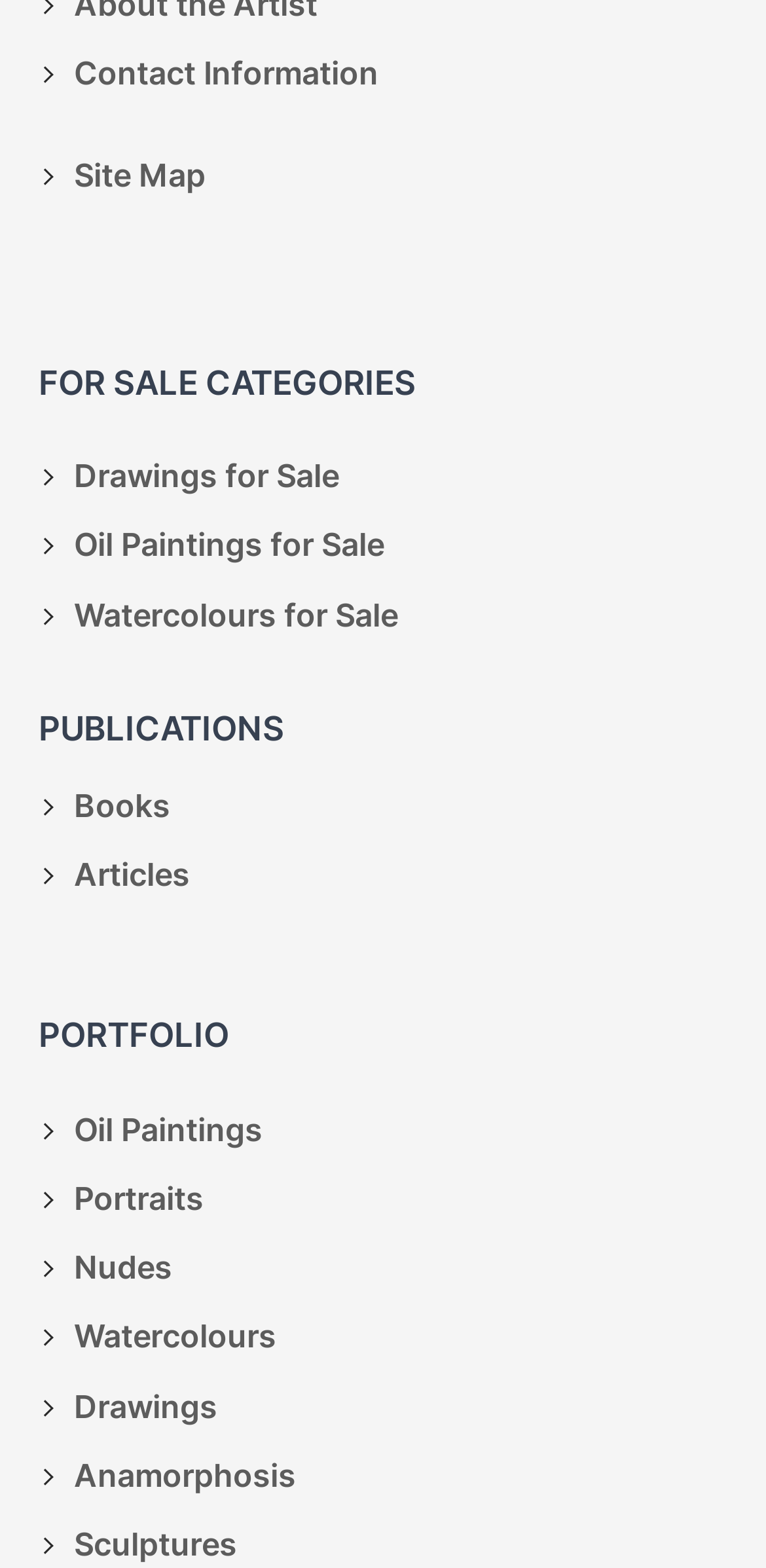What is the last portfolio item listed?
Respond to the question with a well-detailed and thorough answer.

By examining the portfolio section, I found that the last item listed is 'Anamorphosis', which is a link.